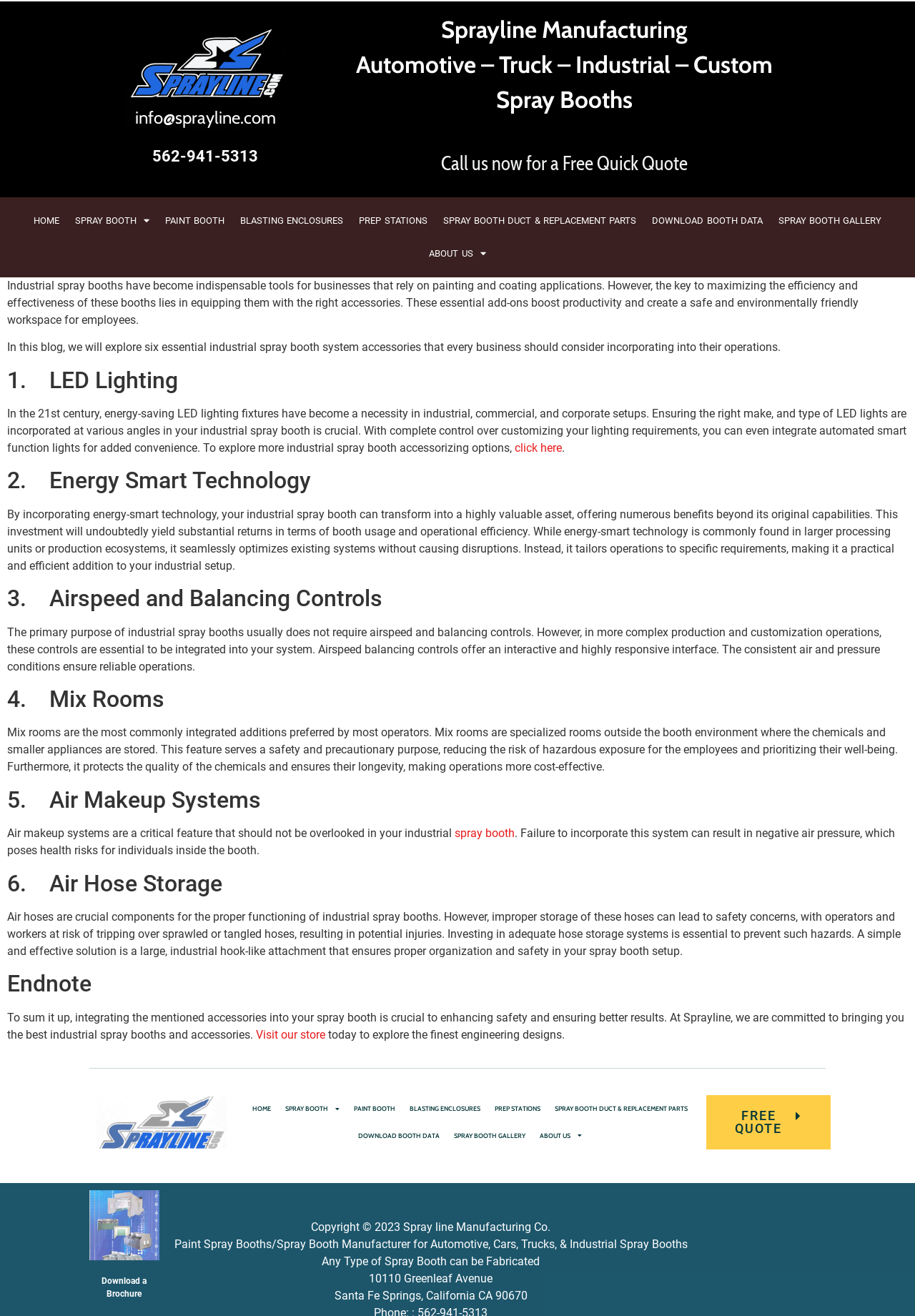Answer the question with a single word or phrase: 
What is the purpose of air makeup systems in industrial spray booths?

To prevent negative air pressure